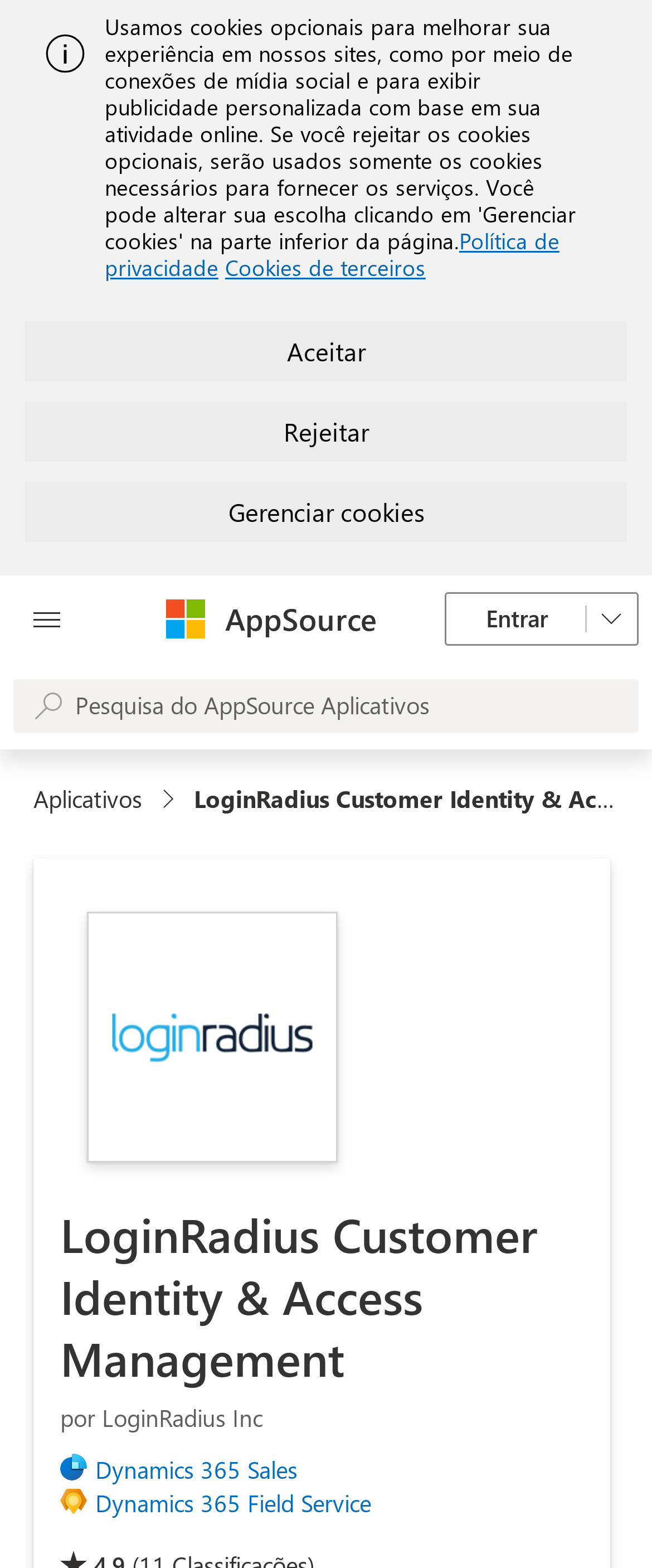Create a full and detailed caption for the entire webpage.

The webpage appears to be a login page for LoginRadius Customer Identity & Access Management. At the top, there is an alert message that spans the entire width of the page. Below the alert, there is a small image on the left side, followed by three links: "Política de privacidade", "Cookies de terceiros", and three buttons: "Aceitar", "Rejeitar", and "Gerenciar cookies", which are aligned horizontally and take up most of the page width.

On the left side, there is a button "Botão Abrir todos os painéis" located below the alert message. Next to it, there is a link "Microsoft" accompanied by a small image of the Microsoft logo. Below these elements, there is a button "AppSource".

On the right side, there is a prominent button "Entrar" with a dropdown menu, accompanied by another button "Outras opções de logon". Below these elements, there is a search bar that spans most of the page width.

Further down, there is a navigation section with breadcrumbs, which includes a link "Aplicativos link breadcrumb region". Below the navigation section, there is a large image of the LoginRadius Customer Identity & Access Management logo, followed by two headings: "LoginRadius Customer Identity & Access Management" and "por LoginRadius Inc".

At the bottom of the page, there are two links: "Dynamics 365 Sales" and "Dynamics 365 Field Service", which are aligned horizontally.